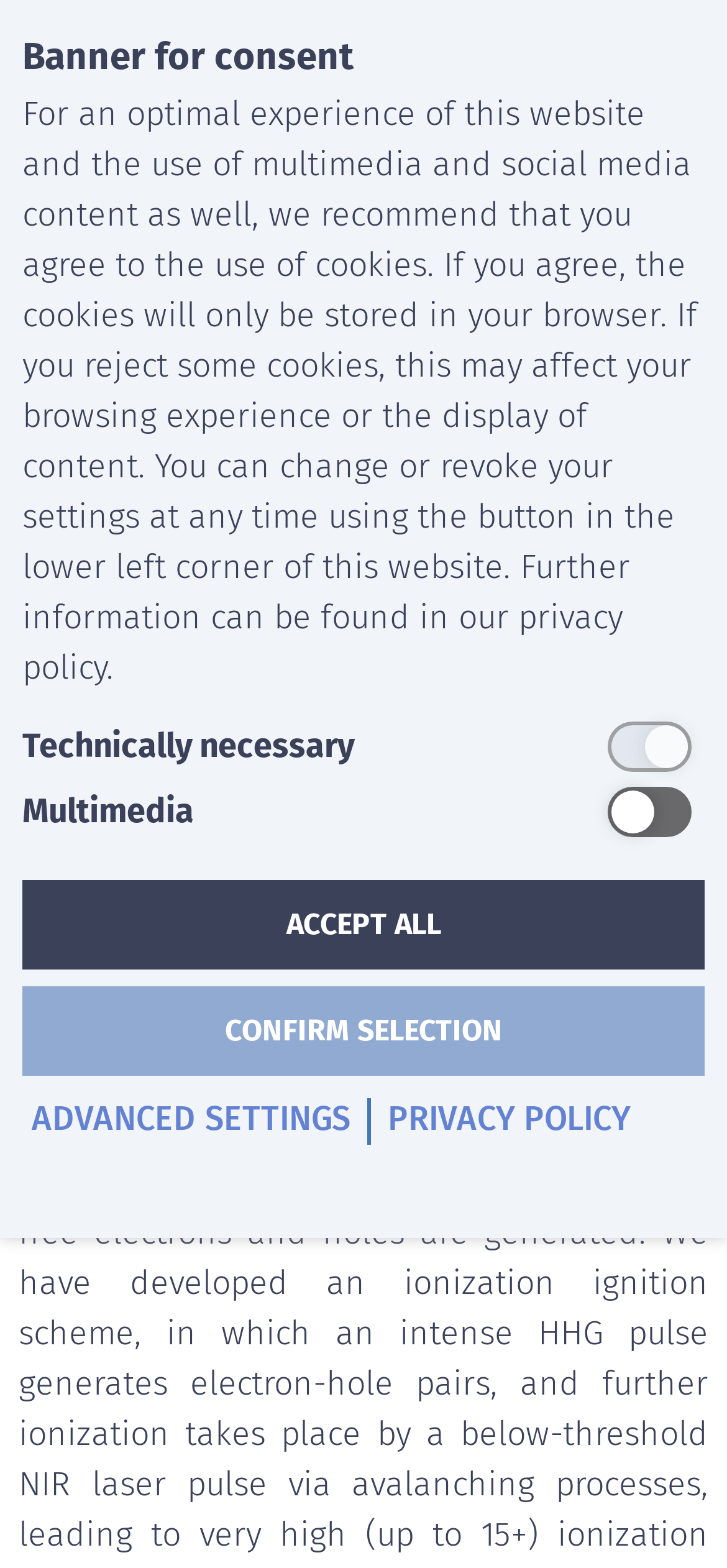Locate the UI element that matches the description How to reach us in the webpage screenshot. Return the bounding box coordinates in the format (top-left x, top-left y, bottom-right x, bottom-right y), with values ranging from 0 to 1.

[0.564, 0.01, 0.808, 0.027]